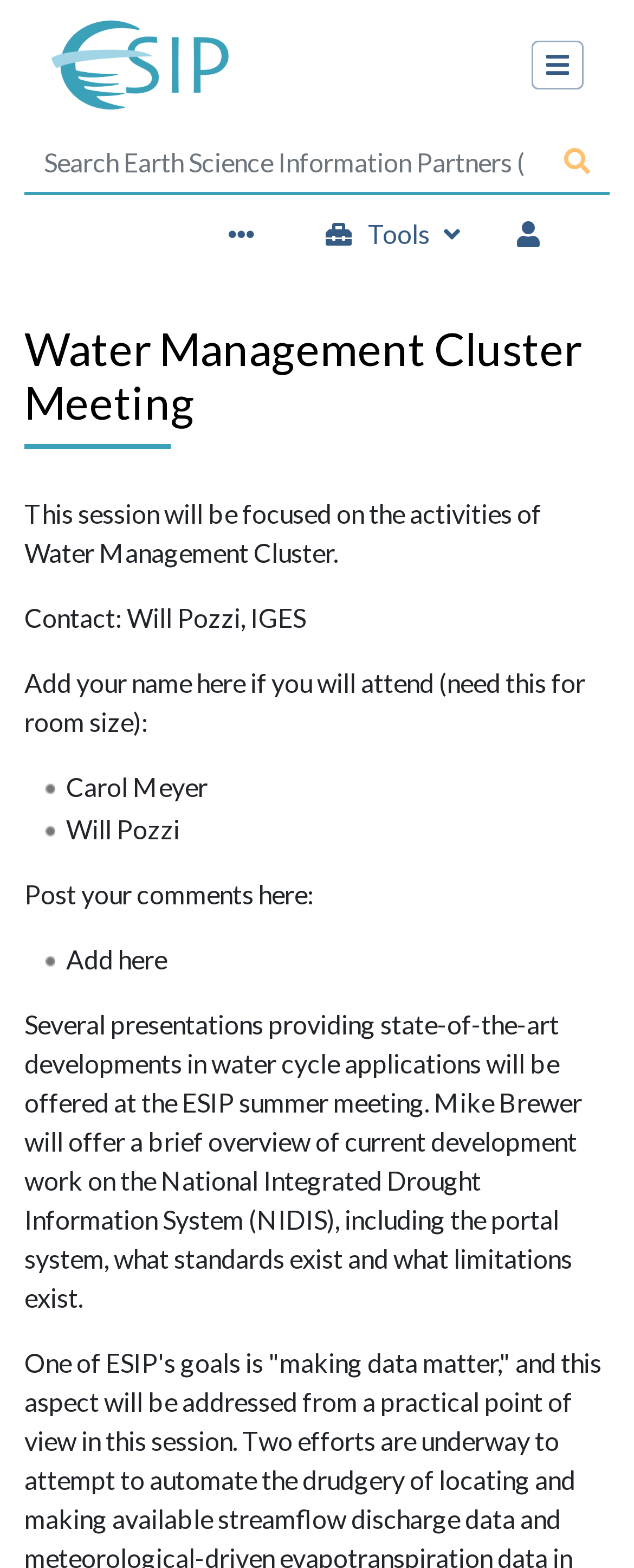Could you specify the bounding box coordinates for the clickable section to complete the following instruction: "Jump to navigation"?

[0.187, 0.317, 0.372, 0.337]